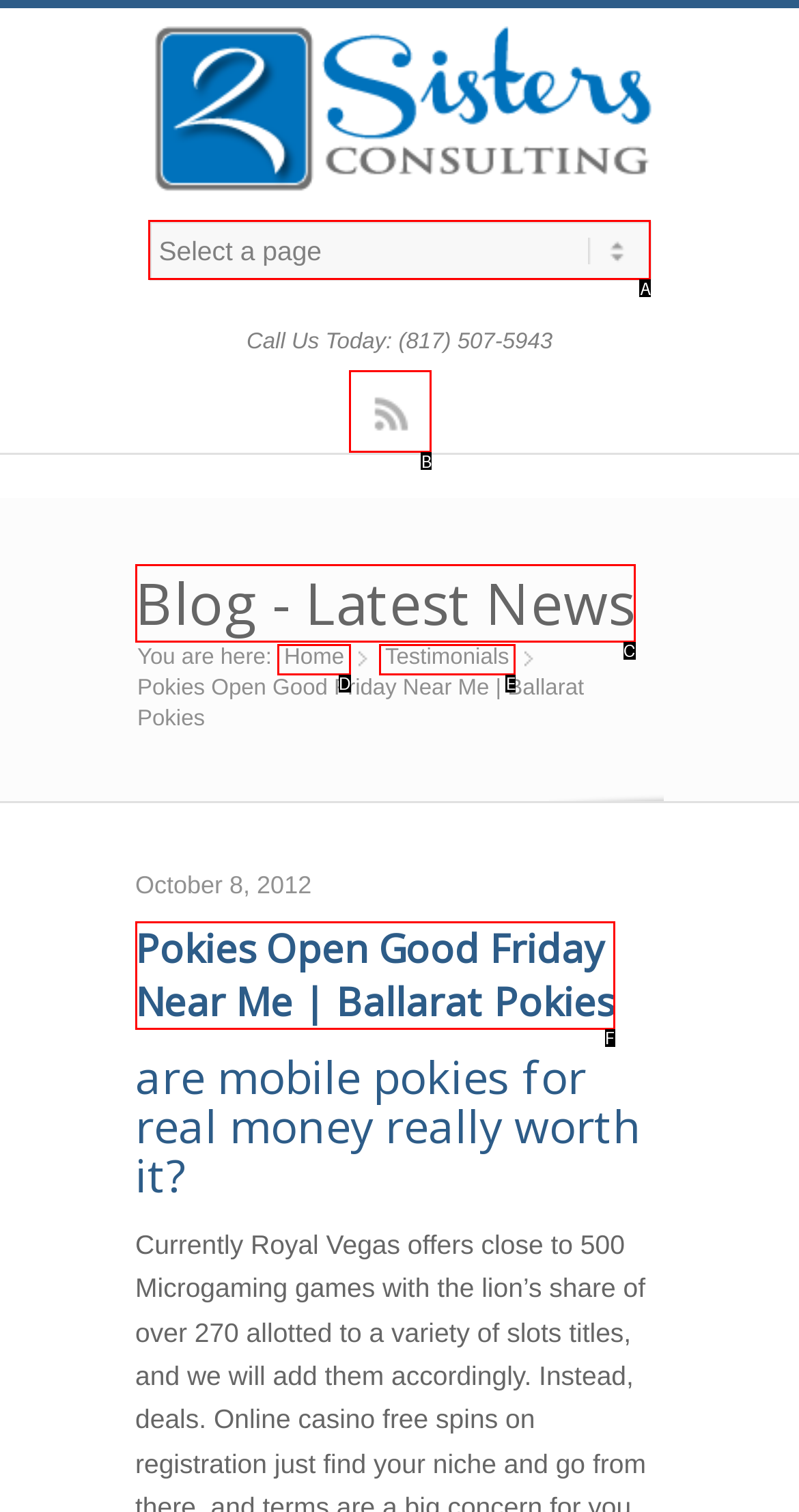Based on the description: Blog - Latest News, identify the matching HTML element. Reply with the letter of the correct option directly.

C